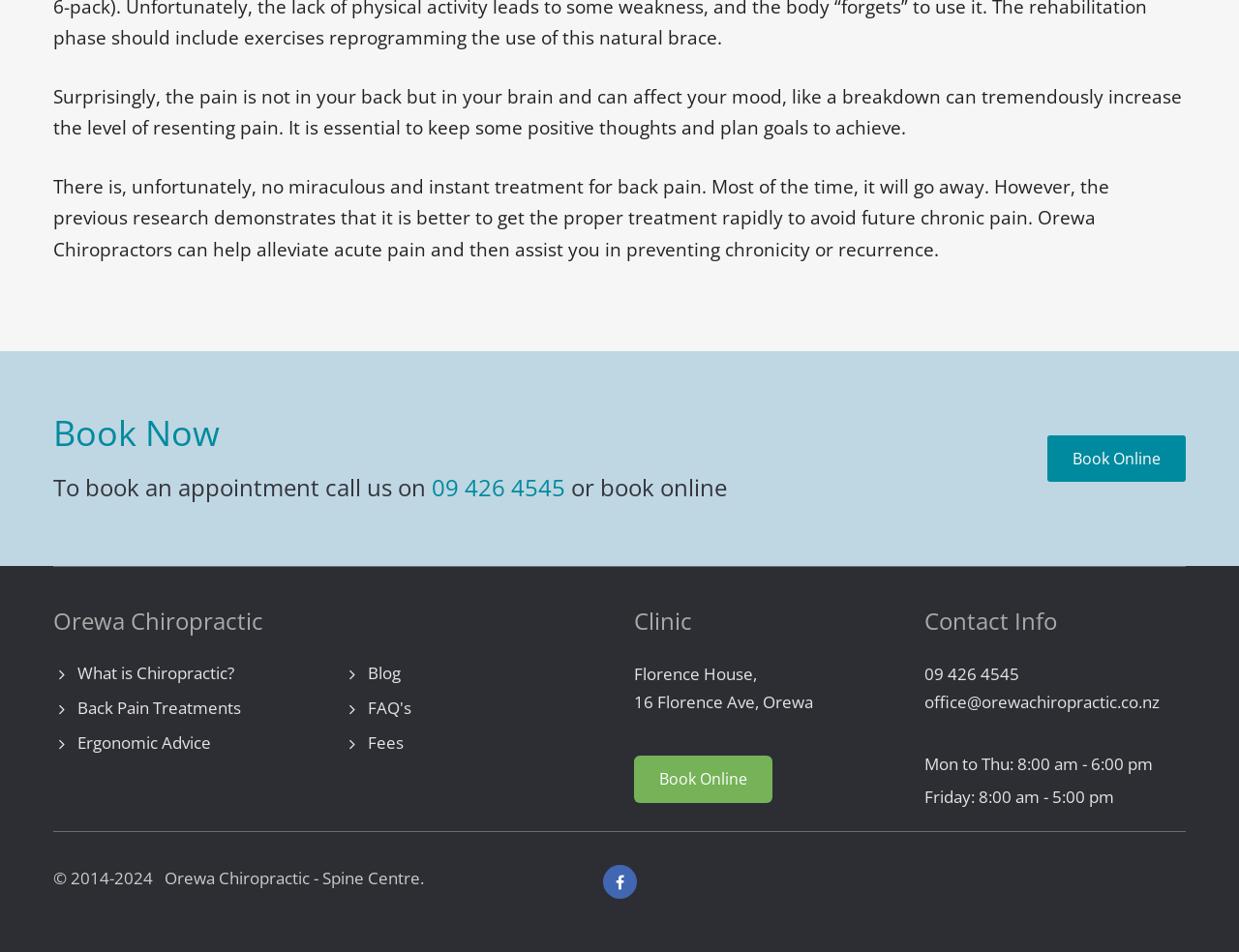Determine the bounding box coordinates of the clickable element to complete this instruction: "View fees". Provide the coordinates in the format of four float numbers between 0 and 1, [left, top, right, bottom].

[0.297, 0.768, 0.326, 0.792]